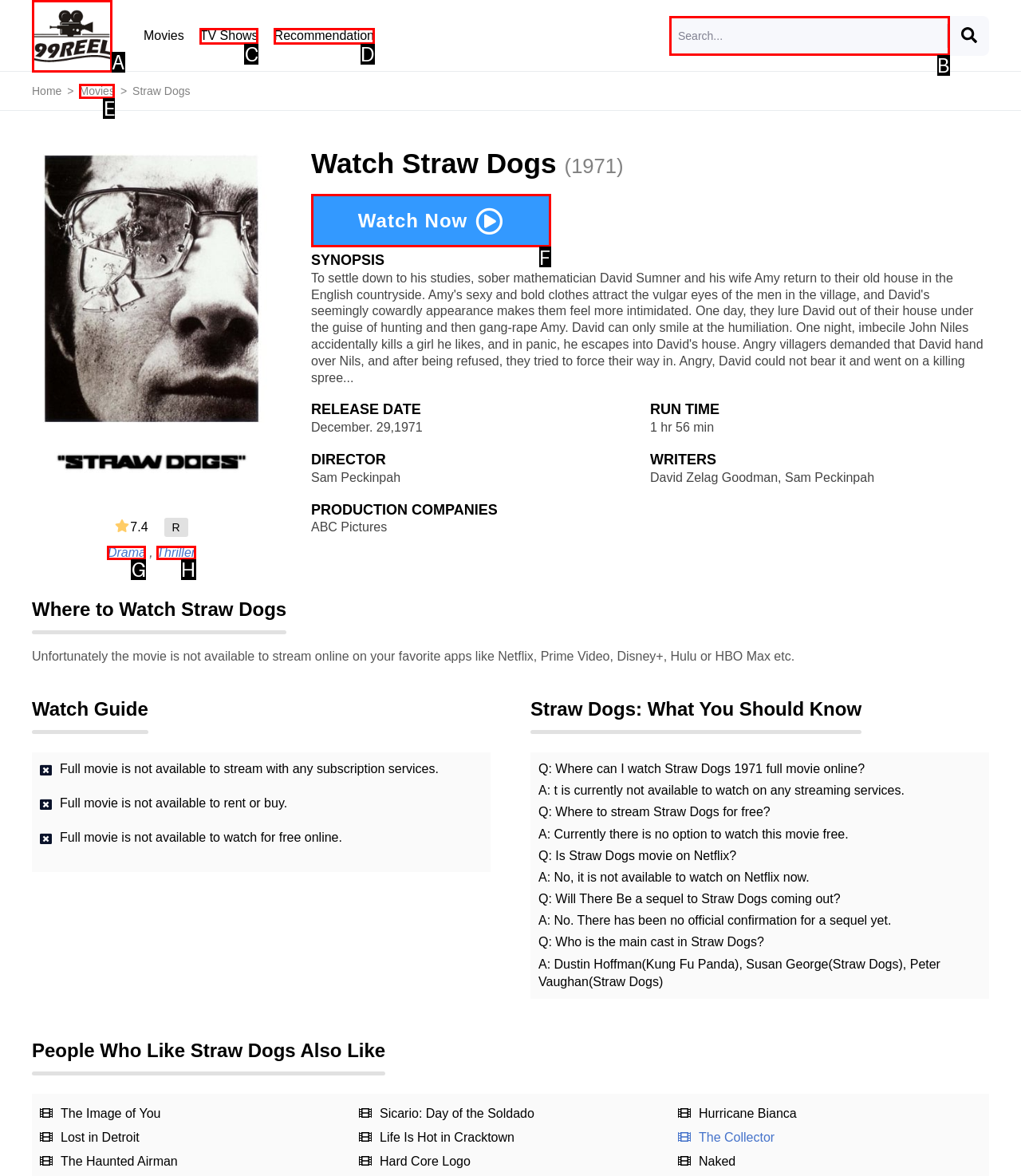Which option should be clicked to execute the following task: Search for a movie? Respond with the letter of the selected option.

B